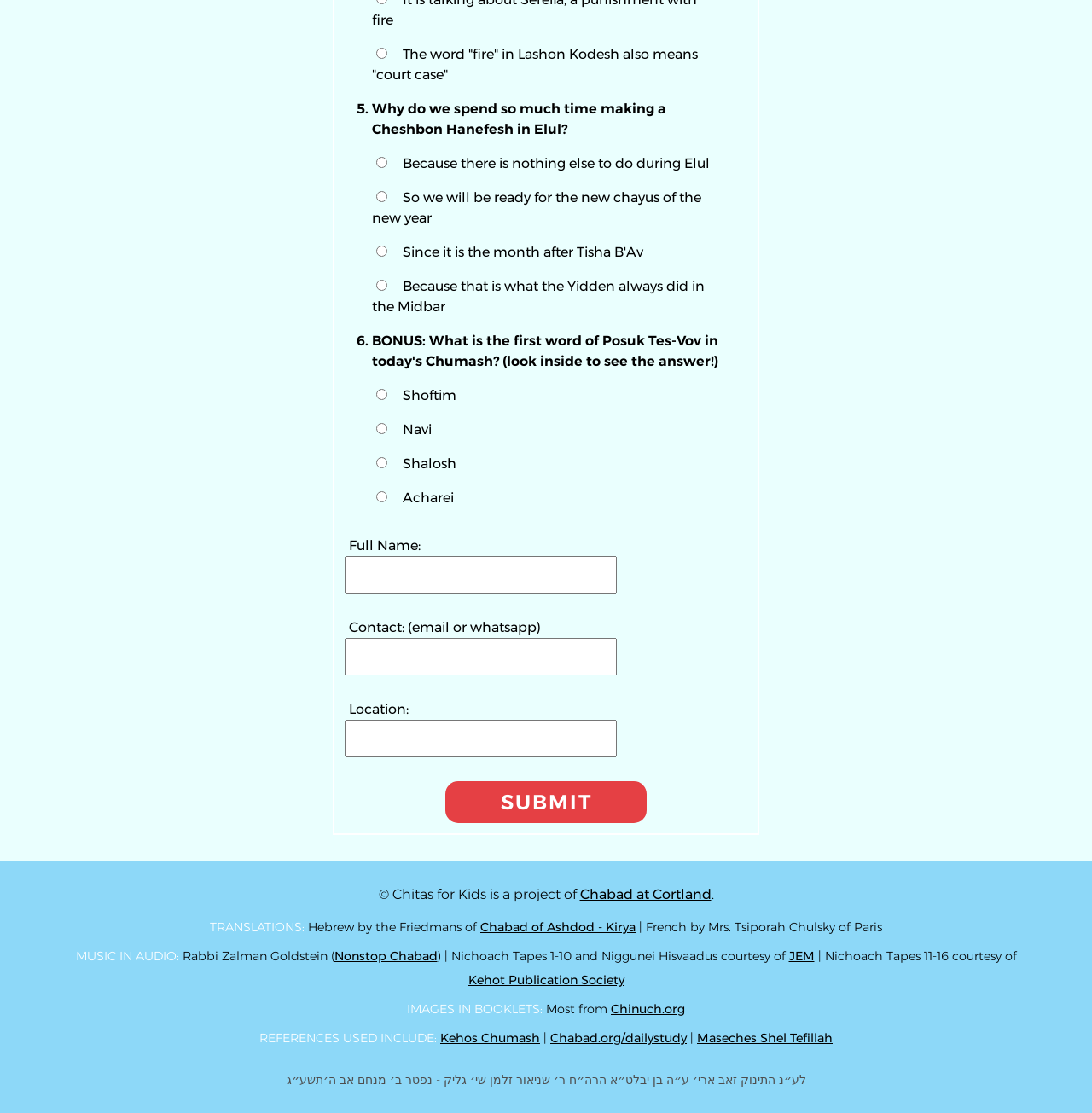Please identify the bounding box coordinates of the area that needs to be clicked to fulfill the following instruction: "Enter full name."

[0.316, 0.499, 0.565, 0.533]